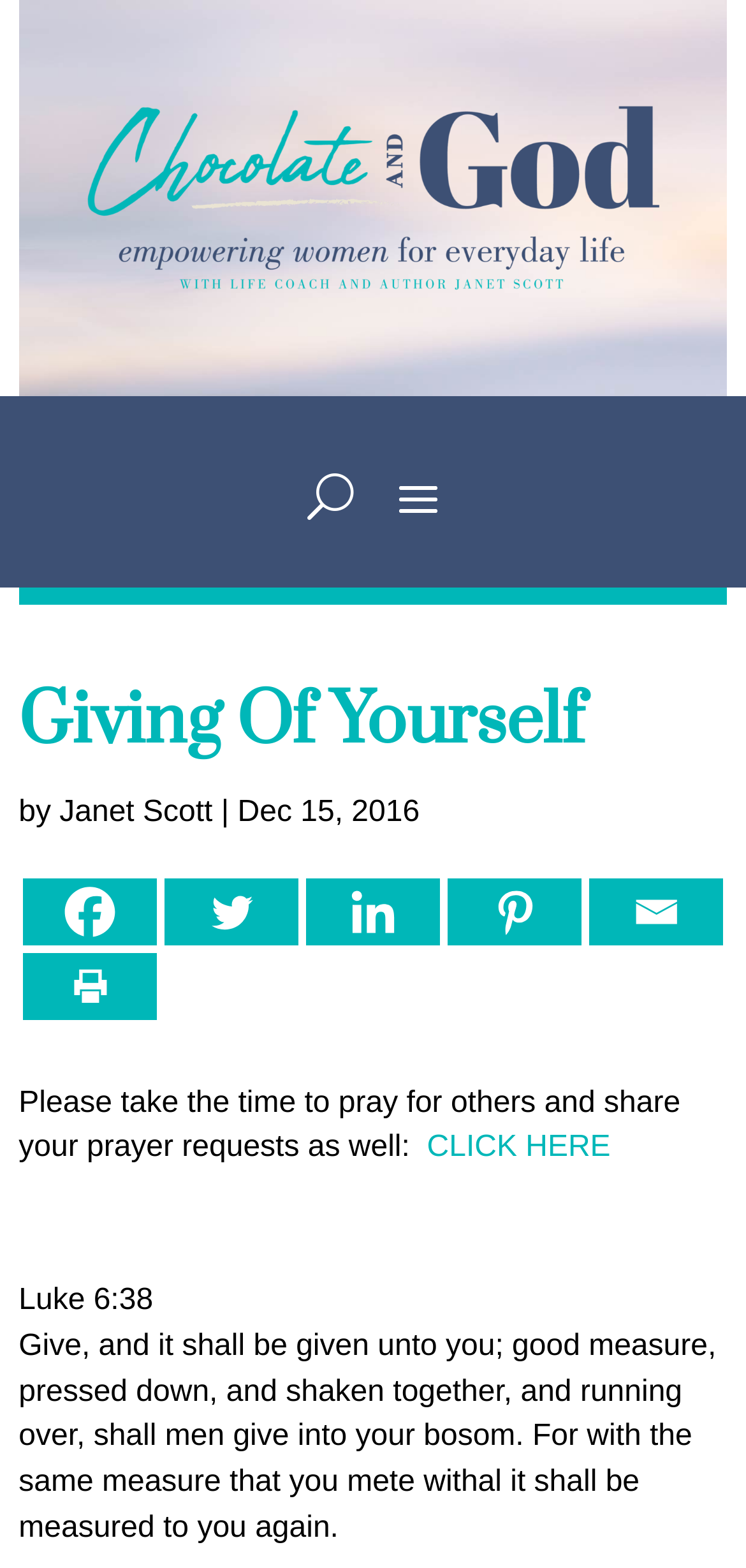Please determine the bounding box coordinates for the element with the description: "aria-label="Email" title="Email"".

[0.789, 0.56, 0.969, 0.602]